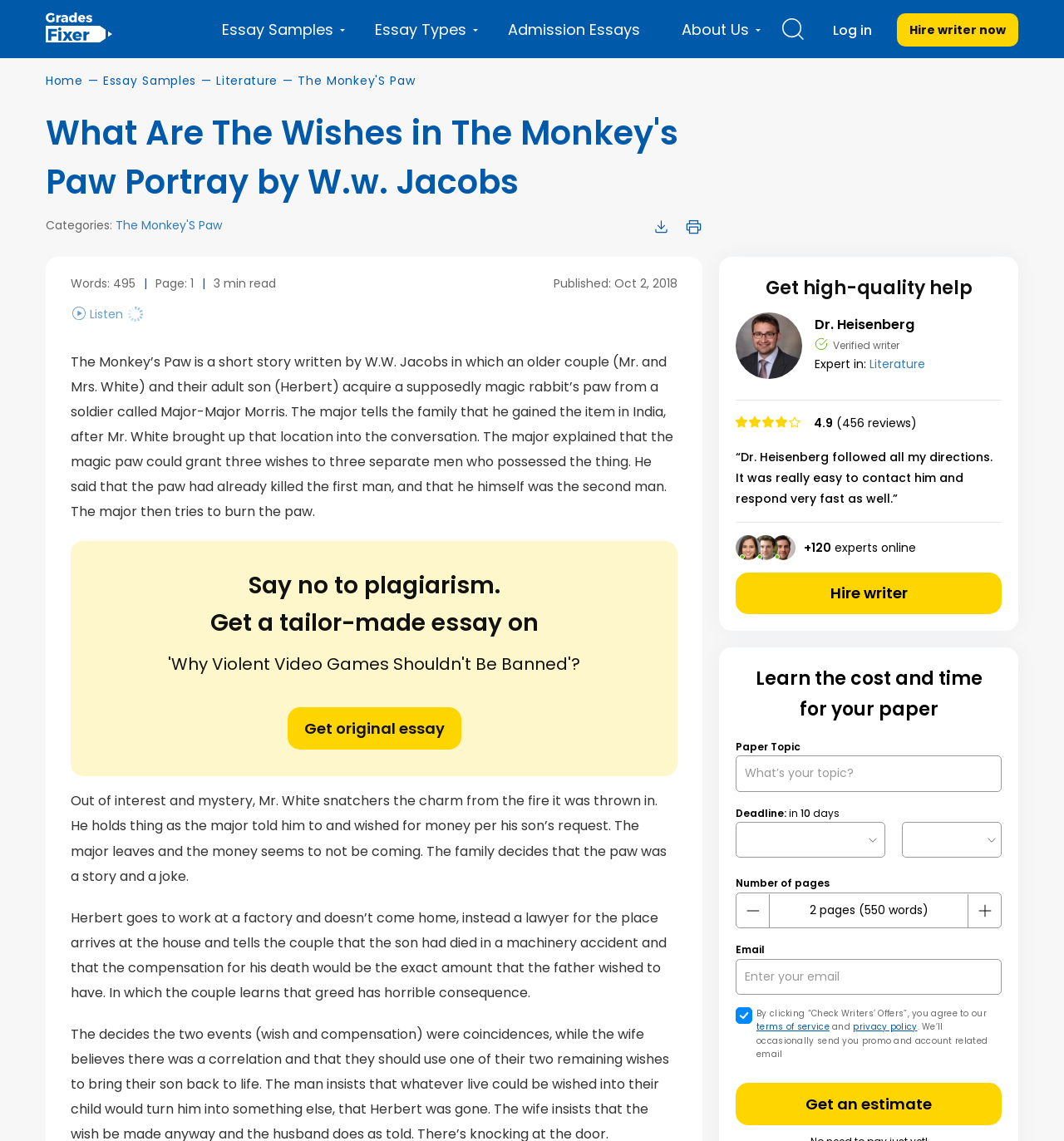What is the title of the essay?
From the screenshot, supply a one-word or short-phrase answer.

What Are The Wishes in The Monkey's Paw Portray by W.w. Jacobs